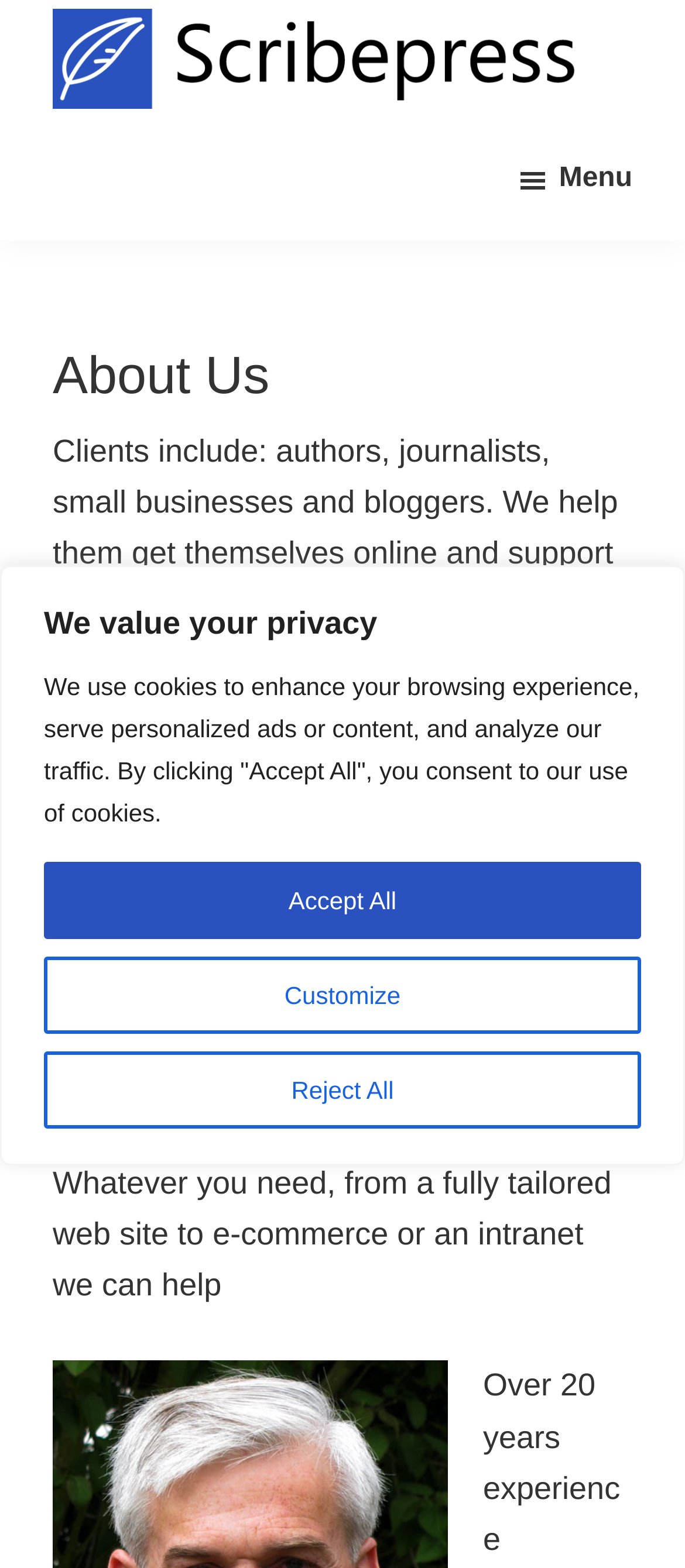Locate the bounding box coordinates of the UI element described by: "Accept All". Provide the coordinates as four float numbers between 0 and 1, formatted as [left, top, right, bottom].

[0.064, 0.55, 0.936, 0.599]